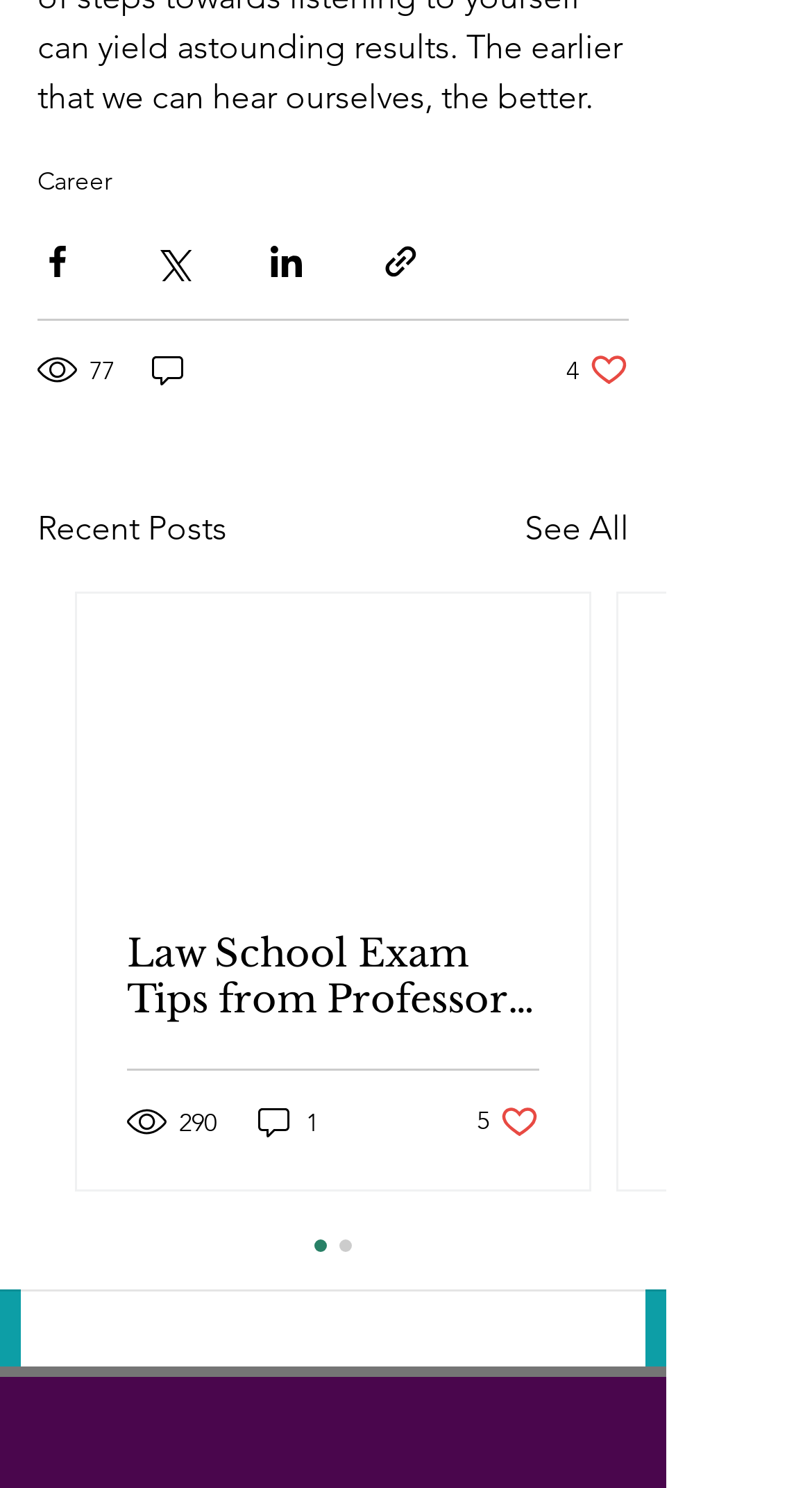How many likes does the first post have?
Refer to the image and provide a thorough answer to the question.

I examined the button with the label '4 likes' and found that the first post has 4 likes.